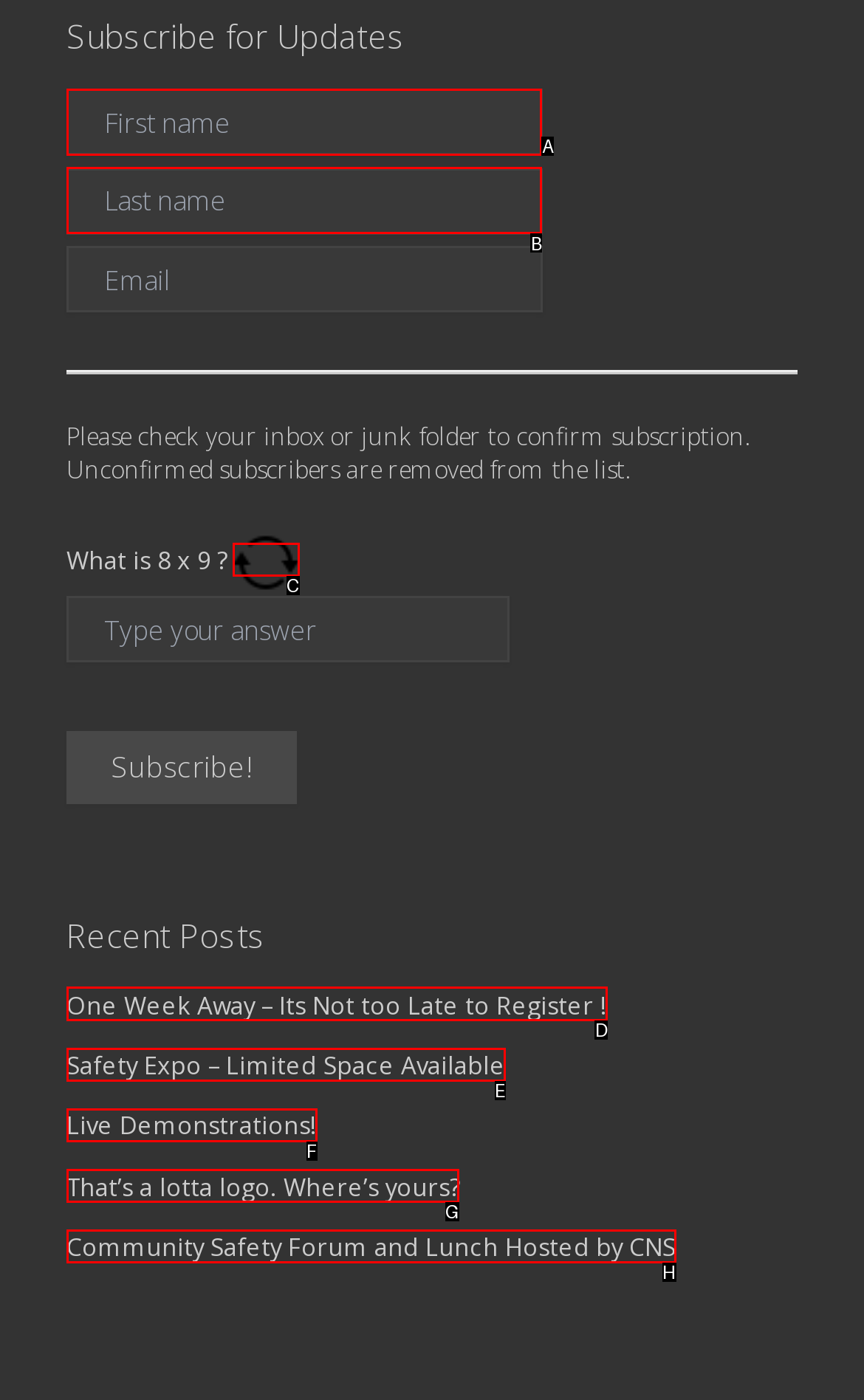Look at the highlighted elements in the screenshot and tell me which letter corresponds to the task: Read One Week Away – Its Not too Late to Register!.

D